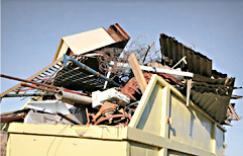Explain the contents of the image with as much detail as possible.

The image depicts a filled dumpster overflowing with a haphazard pile of debris, including various construction materials and scrap metal. Items such as wooden planks, metal rods, and pieces of corrugated metal are clearly visible, showcasing the messy and chaotic nature of waste disposal. This visual emphasizes the concept of "Junk Removal" services, highlighting the importance of professional waste management solutions for handling bulky and unwanted materials efficiently. With the backdrop of a clear sky, the image effectively conveys the realities of junk accumulation and the necessity for reliable removal services.